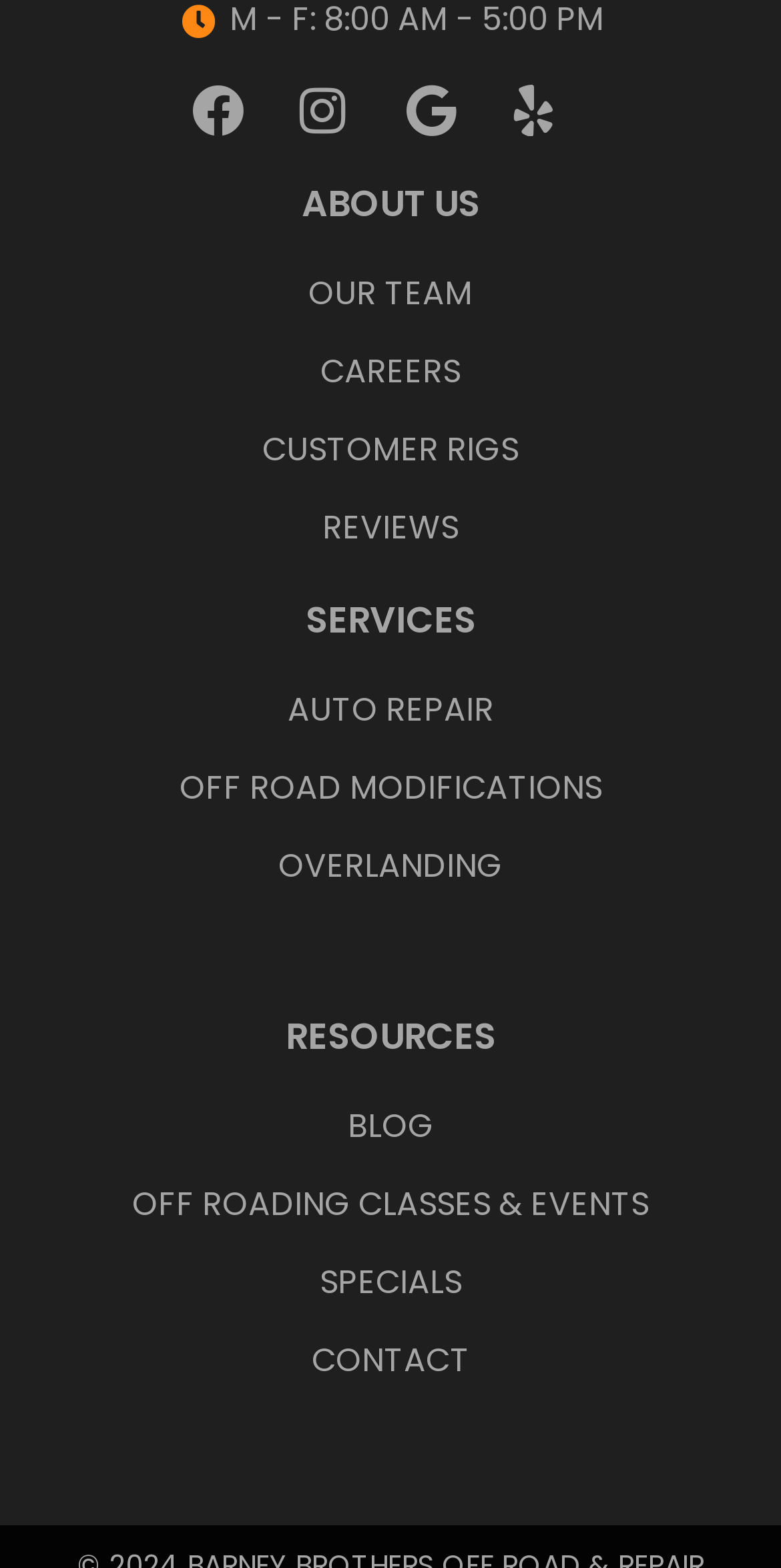Please determine the bounding box coordinates of the section I need to click to accomplish this instruction: "go to about us page".

[0.386, 0.114, 0.614, 0.146]